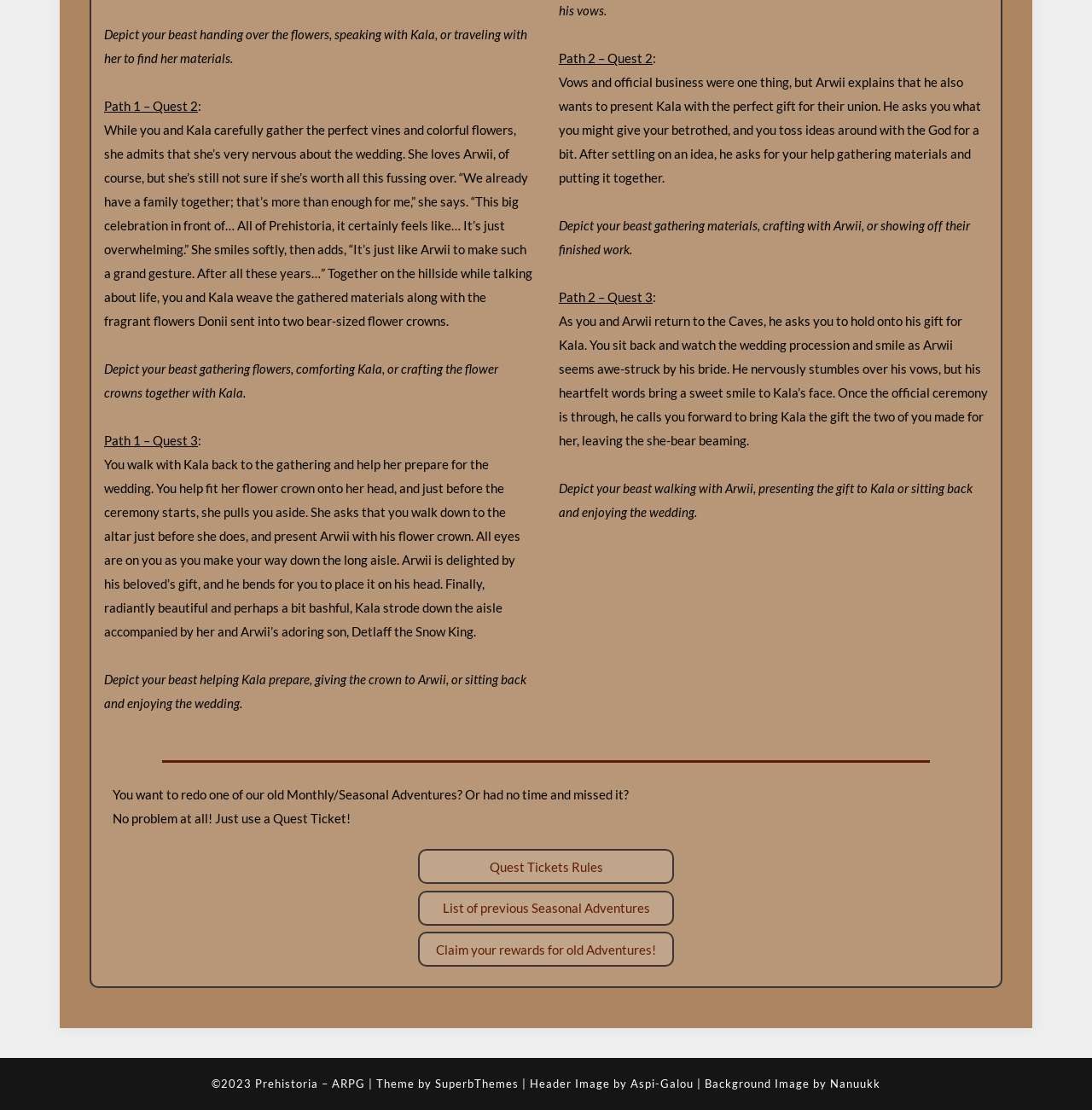What is the purpose of a Quest Ticket?
Utilize the information in the image to give a detailed answer to the question.

The text states 'You want to redo one of our old Monthly/Seasonal Adventures? Or had no time and missed it? No problem at all! Just use a Quest Ticket!' This implies that a Quest Ticket can be used to redo old adventures.